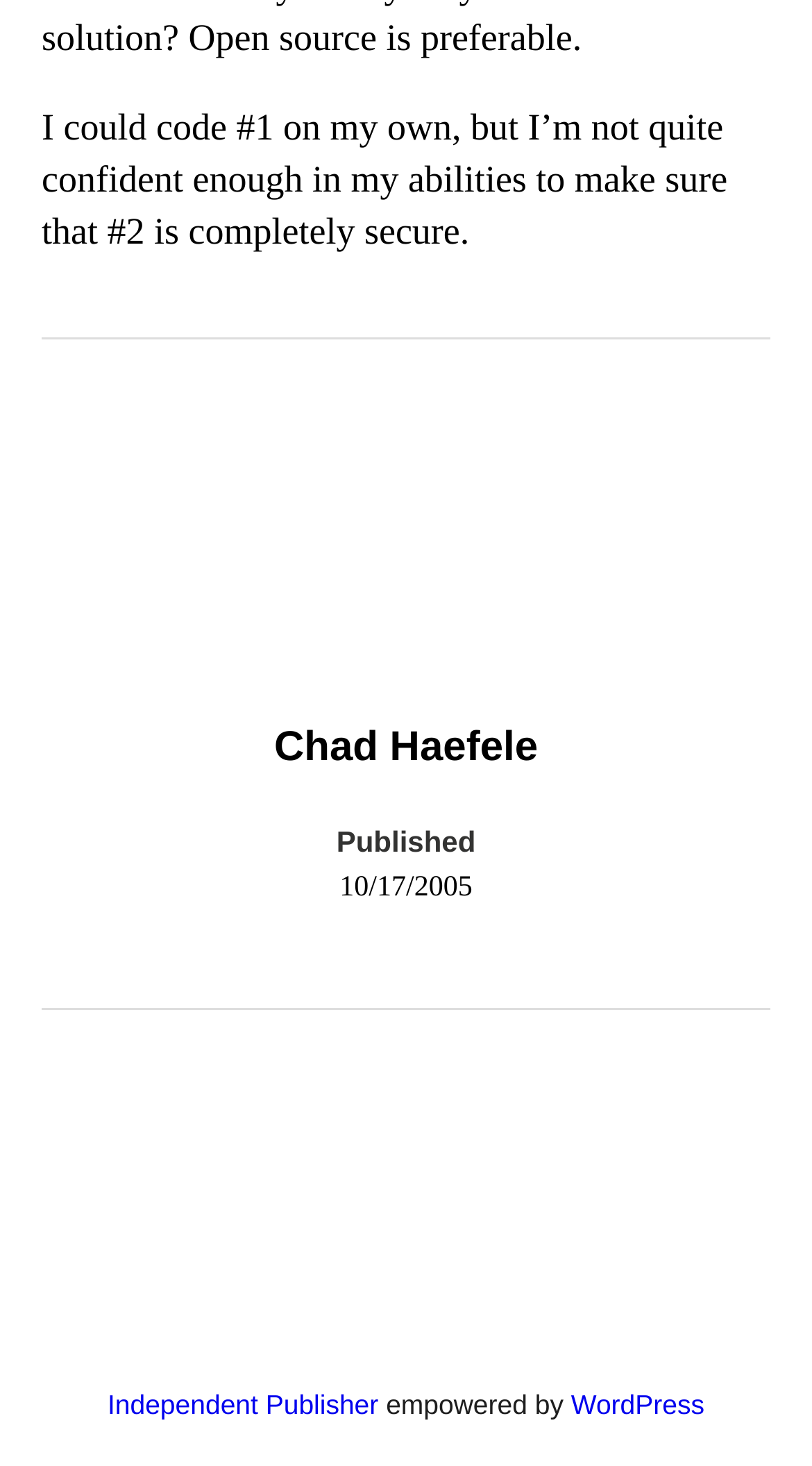What is the author's concern about? Look at the image and give a one-word or short phrase answer.

Security